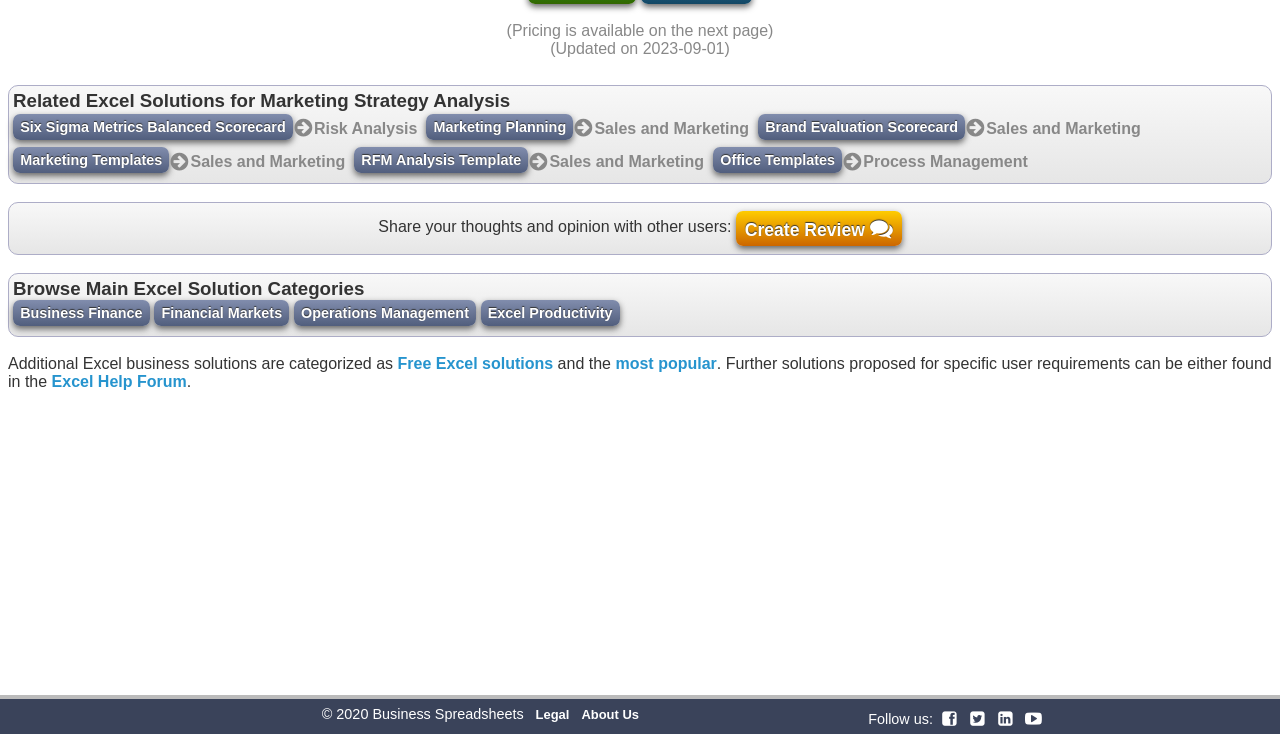Give the bounding box coordinates for this UI element: "Legal". The coordinates should be four float numbers between 0 and 1, arranged as [left, top, right, bottom].

[0.418, 0.963, 0.445, 0.983]